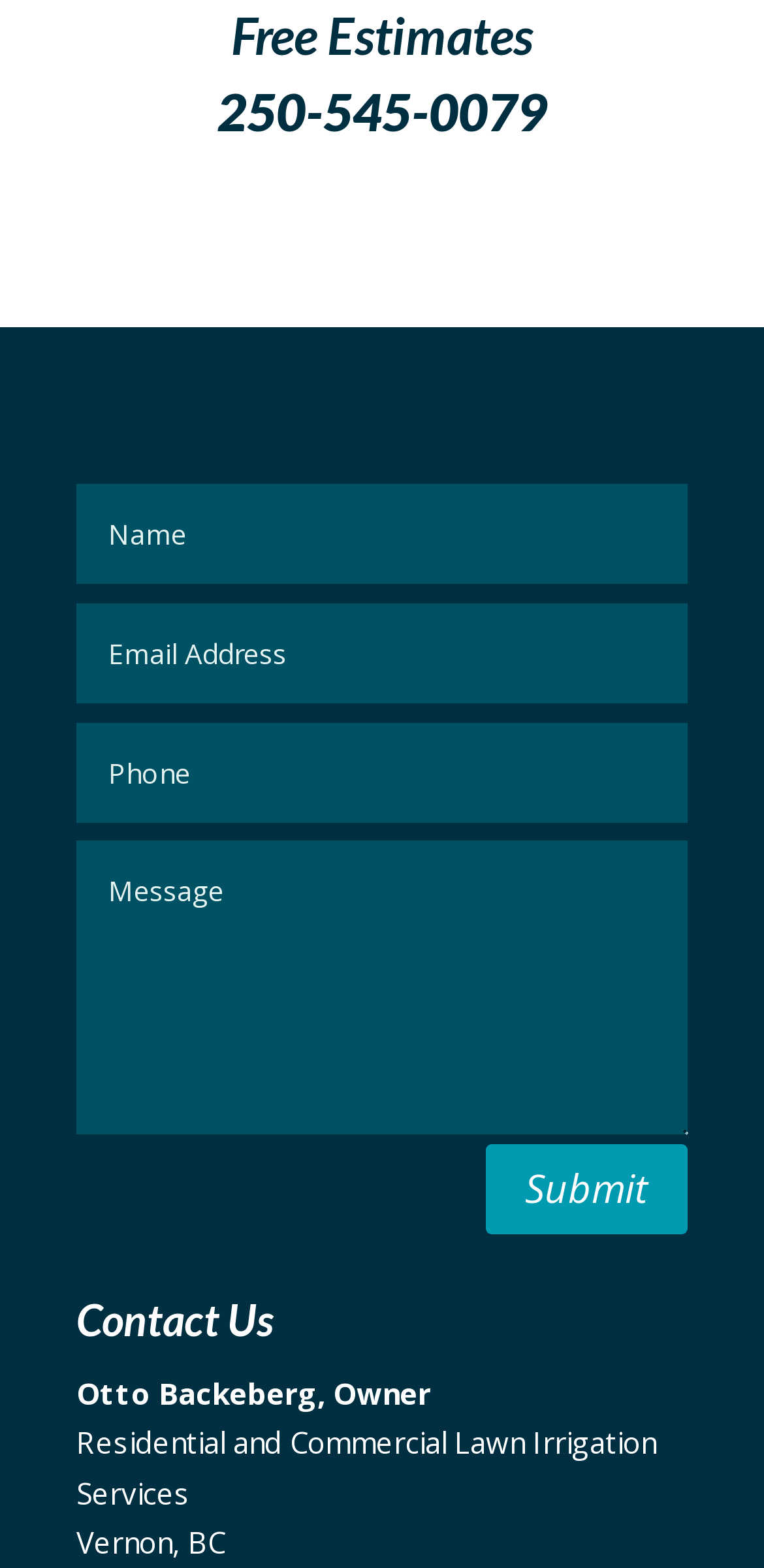Provide a one-word or short-phrase response to the question:
How many textboxes are there?

4